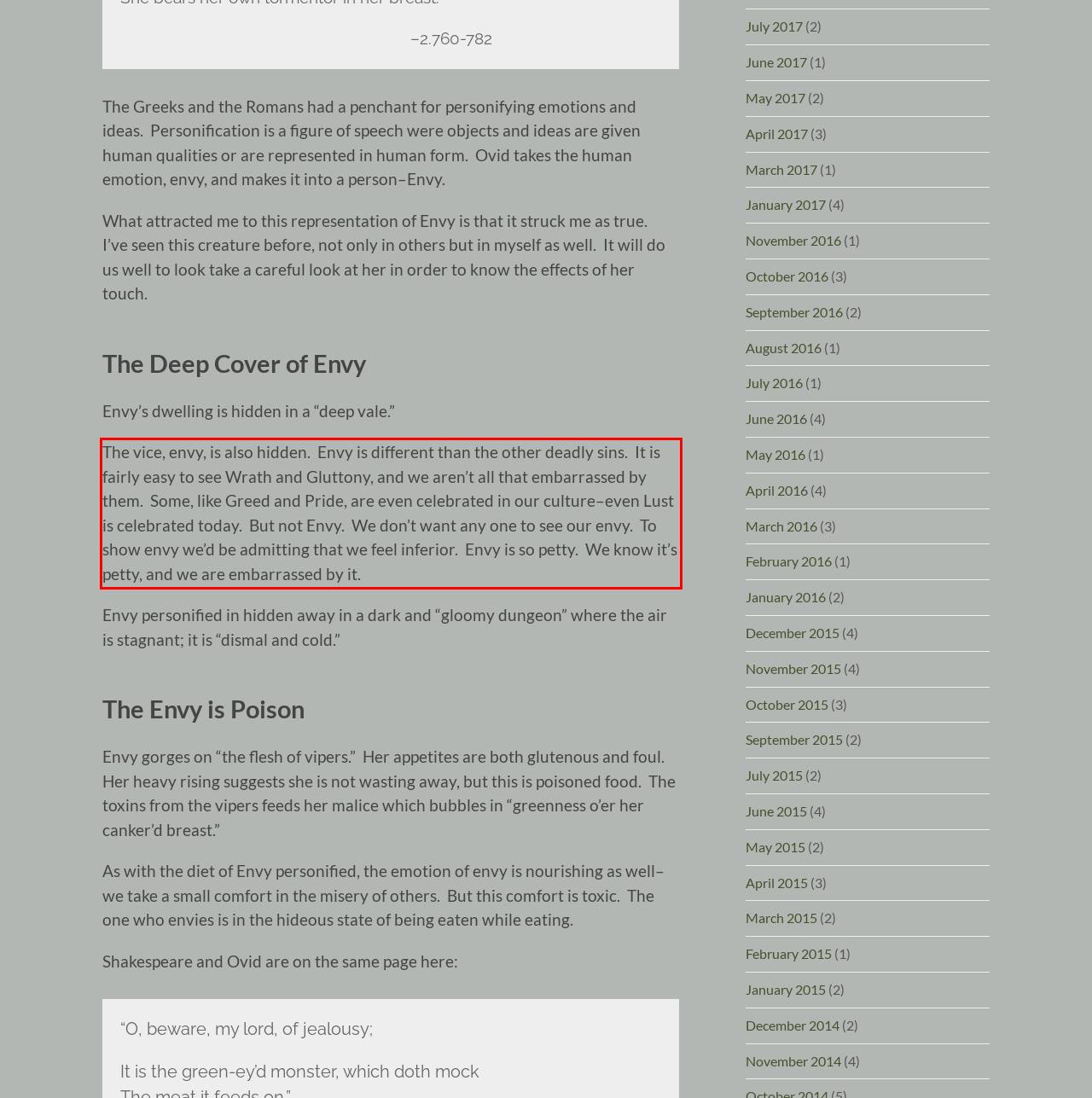There is a screenshot of a webpage with a red bounding box around a UI element. Please use OCR to extract the text within the red bounding box.

The vice, envy, is also hidden. Envy is different than the other deadly sins. It is fairly easy to see Wrath and Gluttony, and we aren’t all that embarrassed by them. Some, like Greed and Pride, are even celebrated in our culture–even Lust is celebrated today. But not Envy. We don’t want any one to see our envy. To show envy we’d be admitting that we feel inferior. Envy is so petty. We know it’s petty, and we are embarrassed by it.